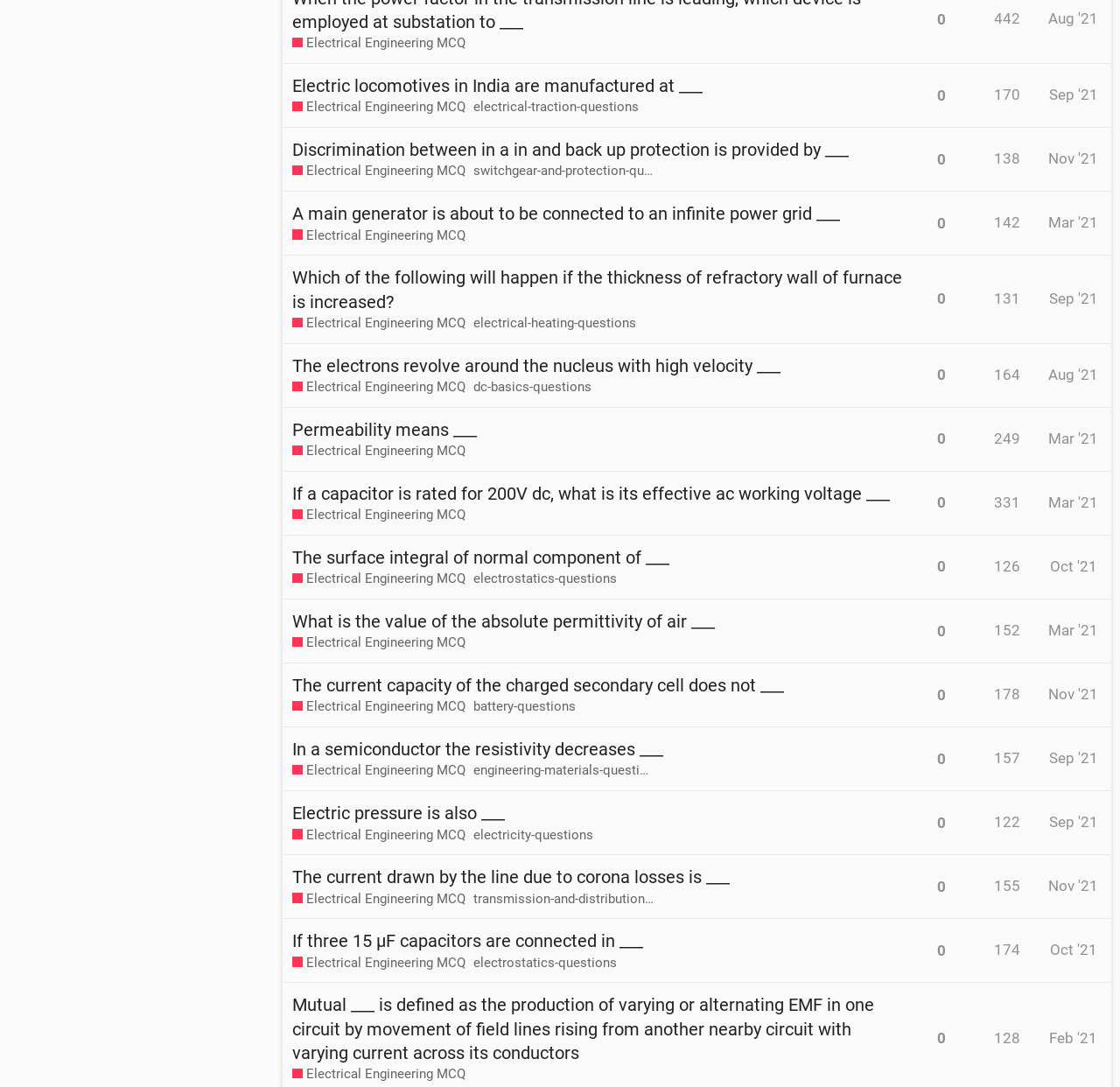Determine the bounding box coordinates of the target area to click to execute the following instruction: "View the topic 'Electric locomotives in India are manufactured at ___'."

[0.261, 0.058, 0.627, 0.101]